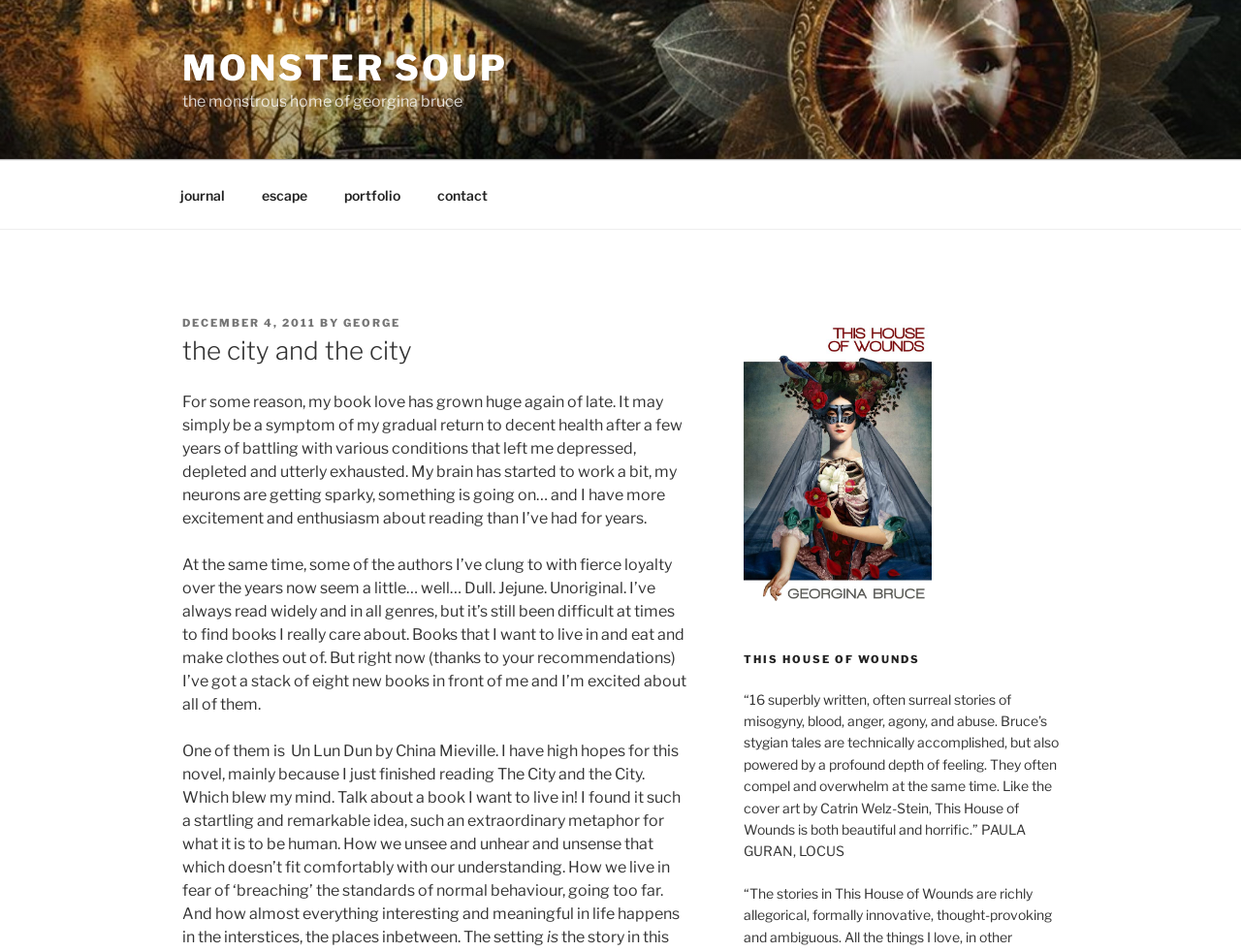Produce an elaborate caption capturing the essence of the webpage.

The webpage appears to be a blog or journal entry about books and reading. At the top, there is a prominent link "MONSTER SOUP" and a static text "the monstrous home of georgina bruce". Below this, there is a navigation menu with links to "journal", "escape", "portfolio", and "contact".

The main content of the page is a blog post with a heading "the city and the city". The post starts with a section that mentions the date "DECEMBER 4, 2011" and the author "GEORGE". The text then discusses the author's renewed enthusiasm for reading and their excitement about discovering new books.

The post continues with a lengthy paragraph that discusses the author's experience with reading and their desire to find books that they can truly care about. They mention that they have a stack of eight new books, including "Un Lun Dun" by China Mieville, and express their high hopes for this novel.

The next section of the post discusses the author's experience with reading "The City and the City" by China Mieville, which they found to be a remarkable and thought-provoking book. They elaborate on the book's themes and ideas, including the concept of "unseeing" and the importance of living in the interstices.

Below this, there is a link and a heading "THIS HOUSE OF WOUNDS", which appears to be a book title. The text that follows is a quote from a review of the book, praising its writing and emotional depth.

Overall, the webpage is a personal and introspective blog post about reading and books, with a focus on the author's experiences and thoughts about literature.